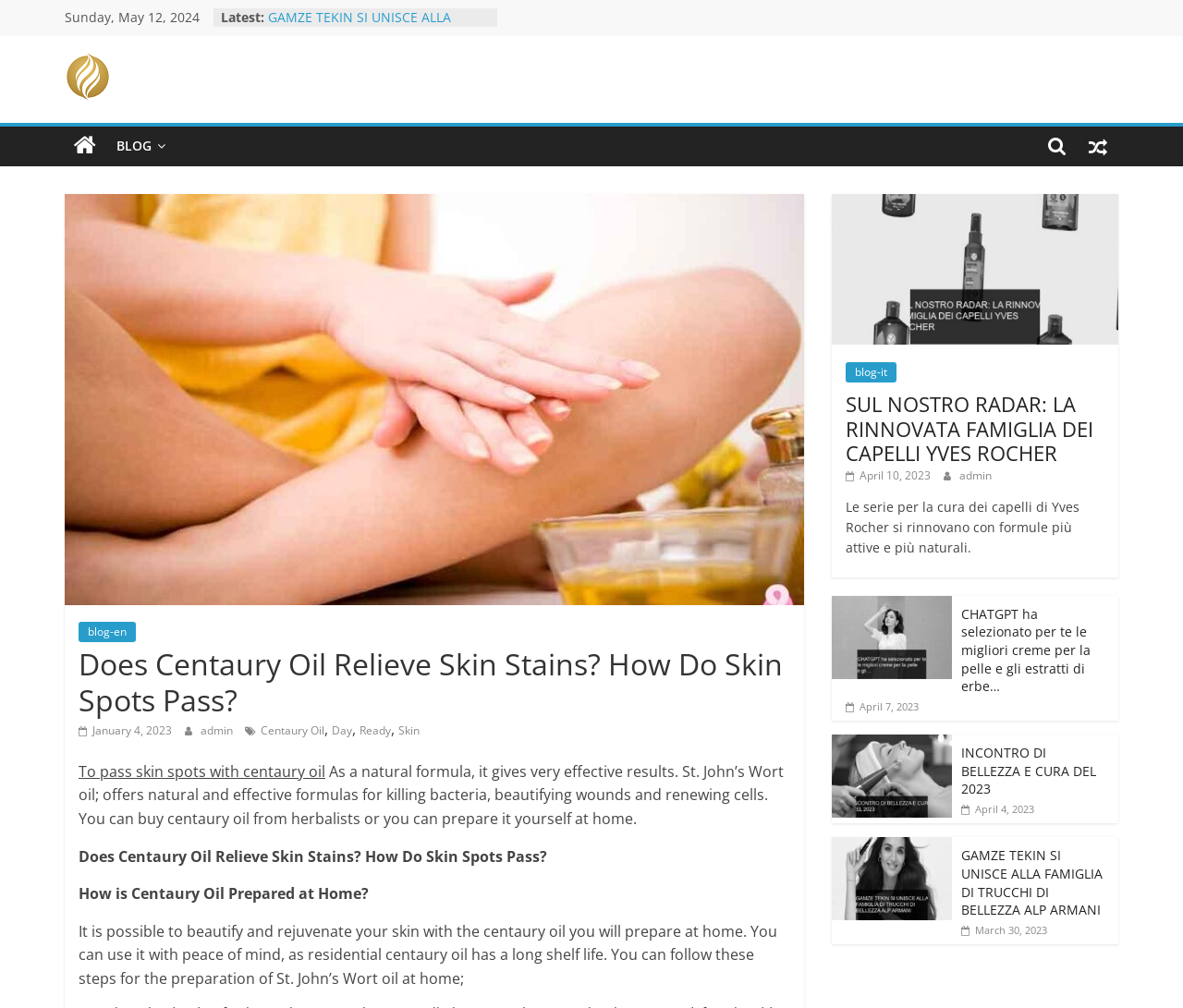What is the date of the latest article?
Look at the screenshot and give a one-word or phrase answer.

May 12, 2024